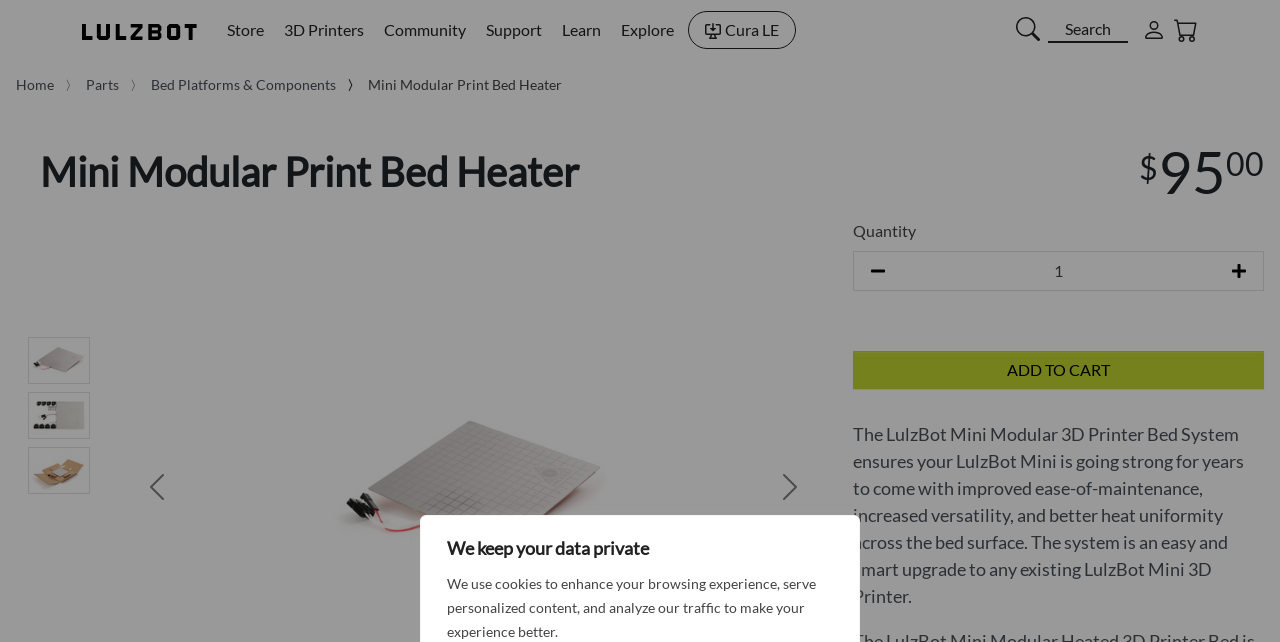Elaborate on the webpage's design and content in a detailed caption.

This webpage is about the LulzBot Mini Modular Print Bed Heater, a product designed to upgrade the LulzBot Mini 3D Printer. At the top of the page, there is a navigation menu with links to the home page, 3D printers, community, support, learn, and explore sections. Below the navigation menu, there is a breadcrumb navigation showing the path from the home page to the current product page.

The main content of the page is divided into two sections. On the left side, there is a large image of the product, with three smaller images below it, showcasing the product from different angles. On the right side, there is a product description heading, followed by a detailed text describing the benefits of the product, including improved ease of maintenance, increased versatility, and better heat uniformity.

Below the product description, there is a list box with product image options, allowing users to select different images of the product. The list box has a "Previous" and "Next" button to navigate through the images. 

On the bottom right side of the page, there is a section to select the quantity of the product, with a minus and plus icon to decrease or increase the quantity, and a text box to enter the desired quantity. The price of the product is displayed above the quantity section, with a "ADD TO CART" button below it.

At the very top of the page, there is a heading stating "We keep your data private", and at the top right corner, there are links to the account, cart, and a search button.